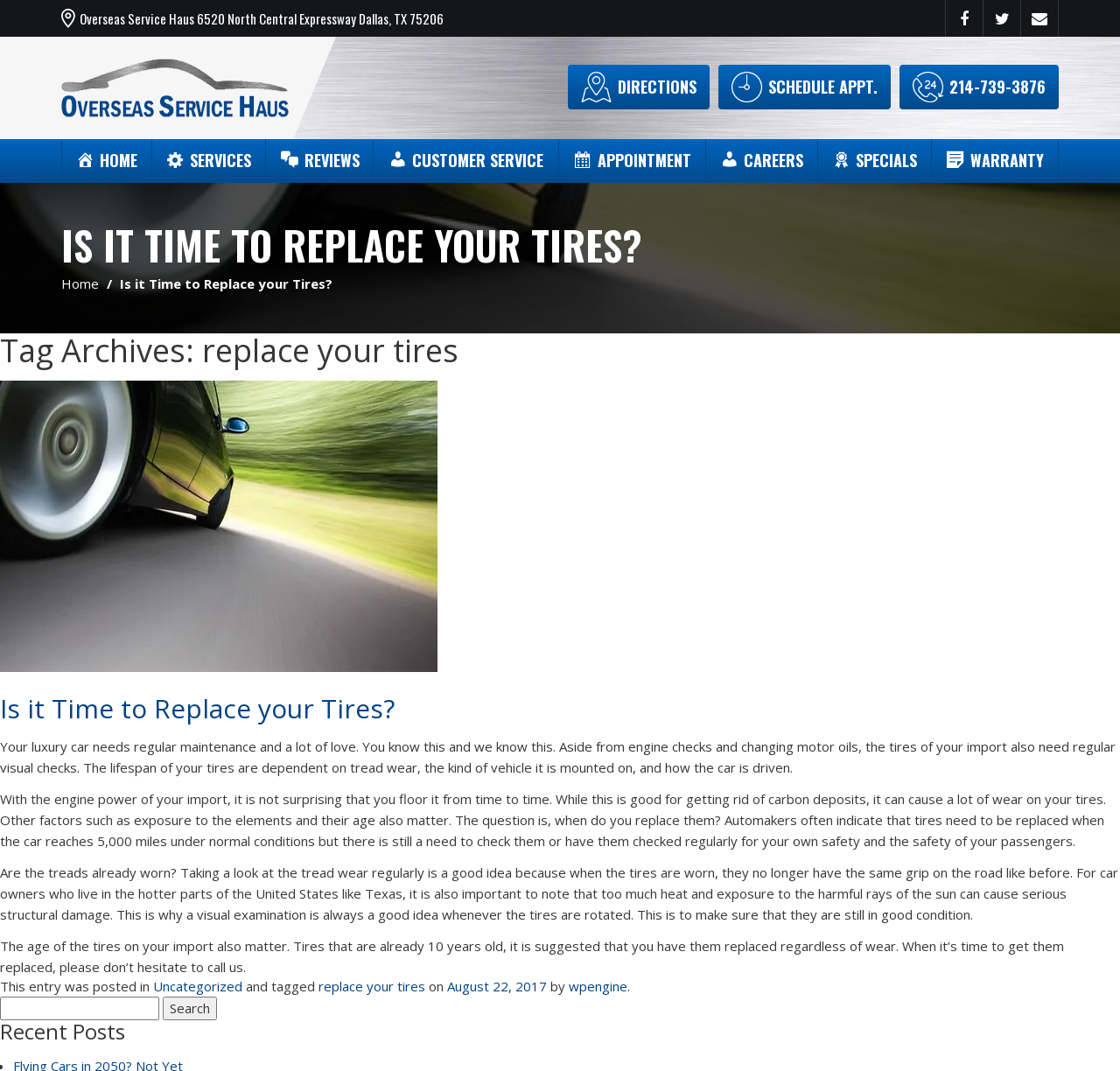What is the primary heading on this webpage?

IS IT TIME TO REPLACE YOUR TIRES?